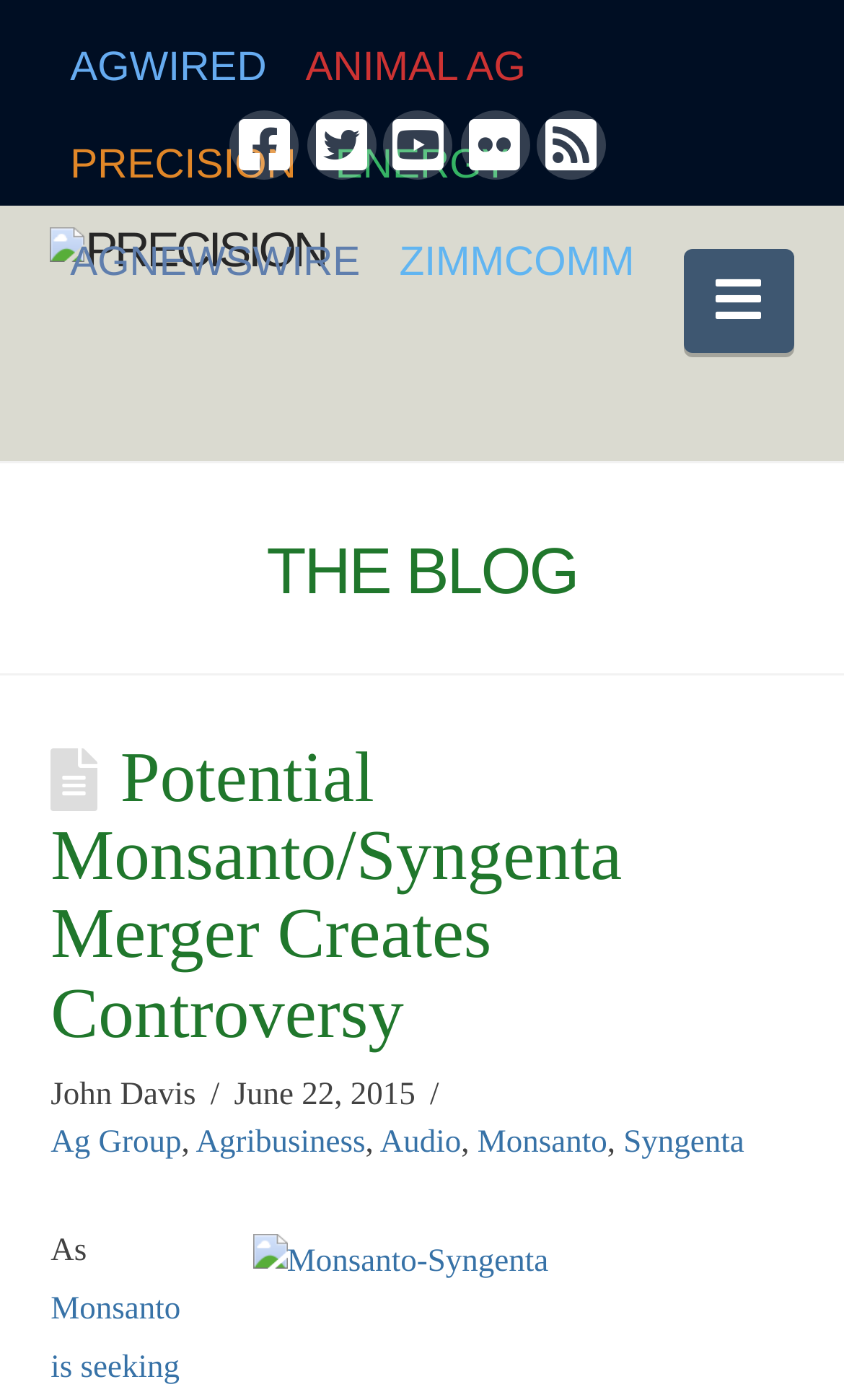Give a one-word or short-phrase answer to the following question: 
Who is the author of the blog post?

John Davis